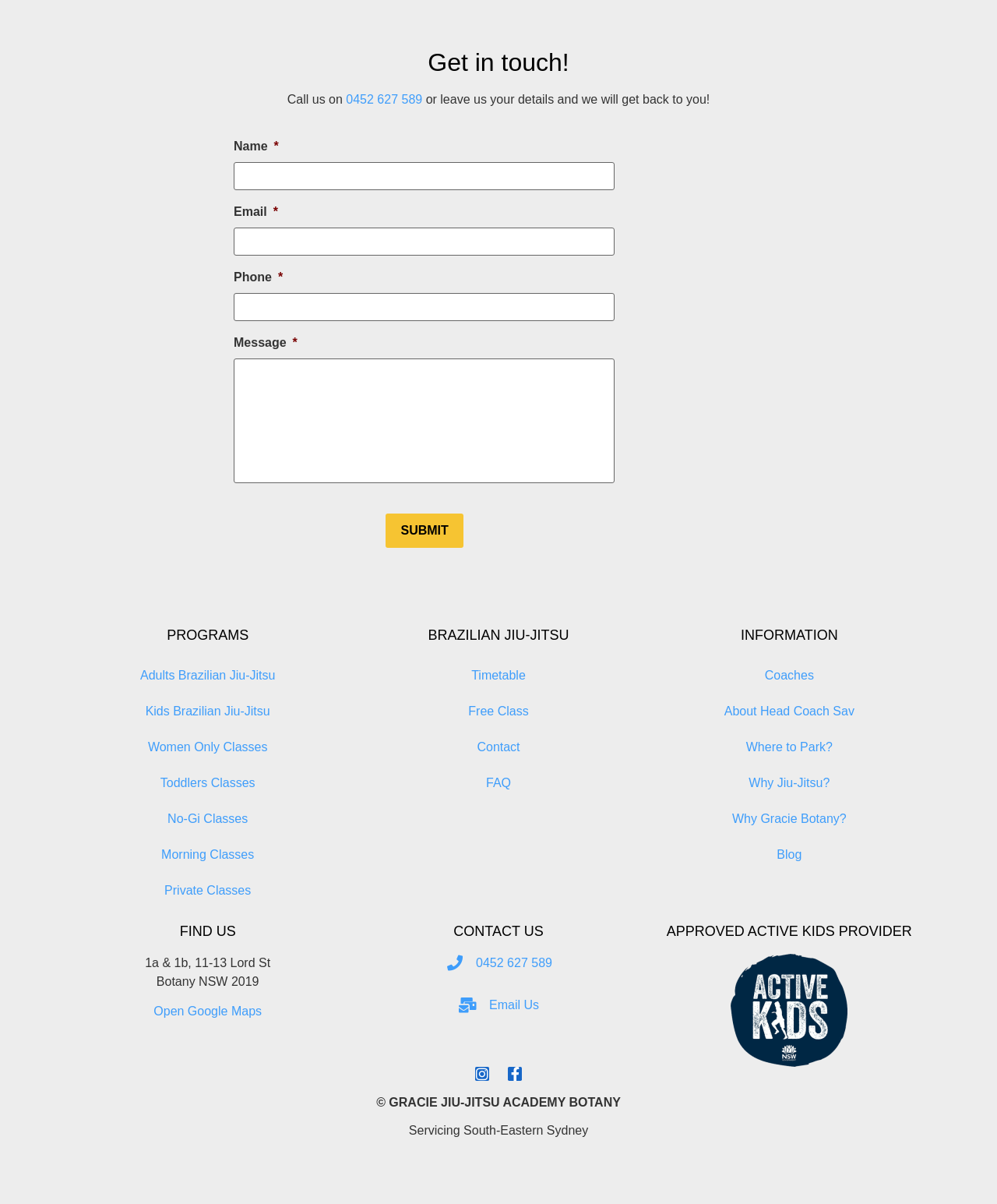Using the provided description Where to Park?, find the bounding box coordinates for the UI element. Provide the coordinates in (top-left x, top-left y, bottom-right x, bottom-right y) format, ensuring all values are between 0 and 1.

[0.646, 0.606, 0.937, 0.635]